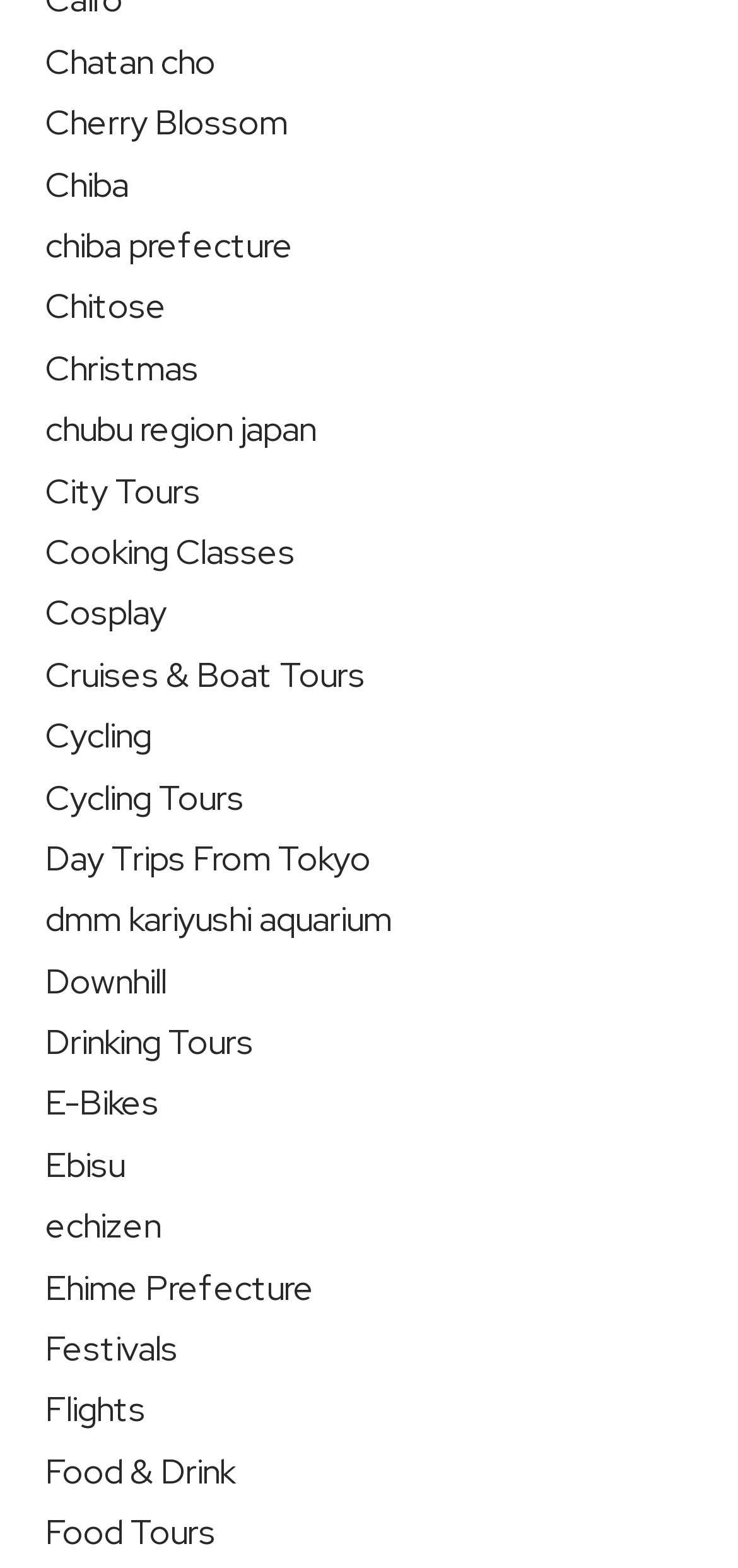Are there any links related to food on this webpage?
Please look at the screenshot and answer using one word or phrase.

Yes